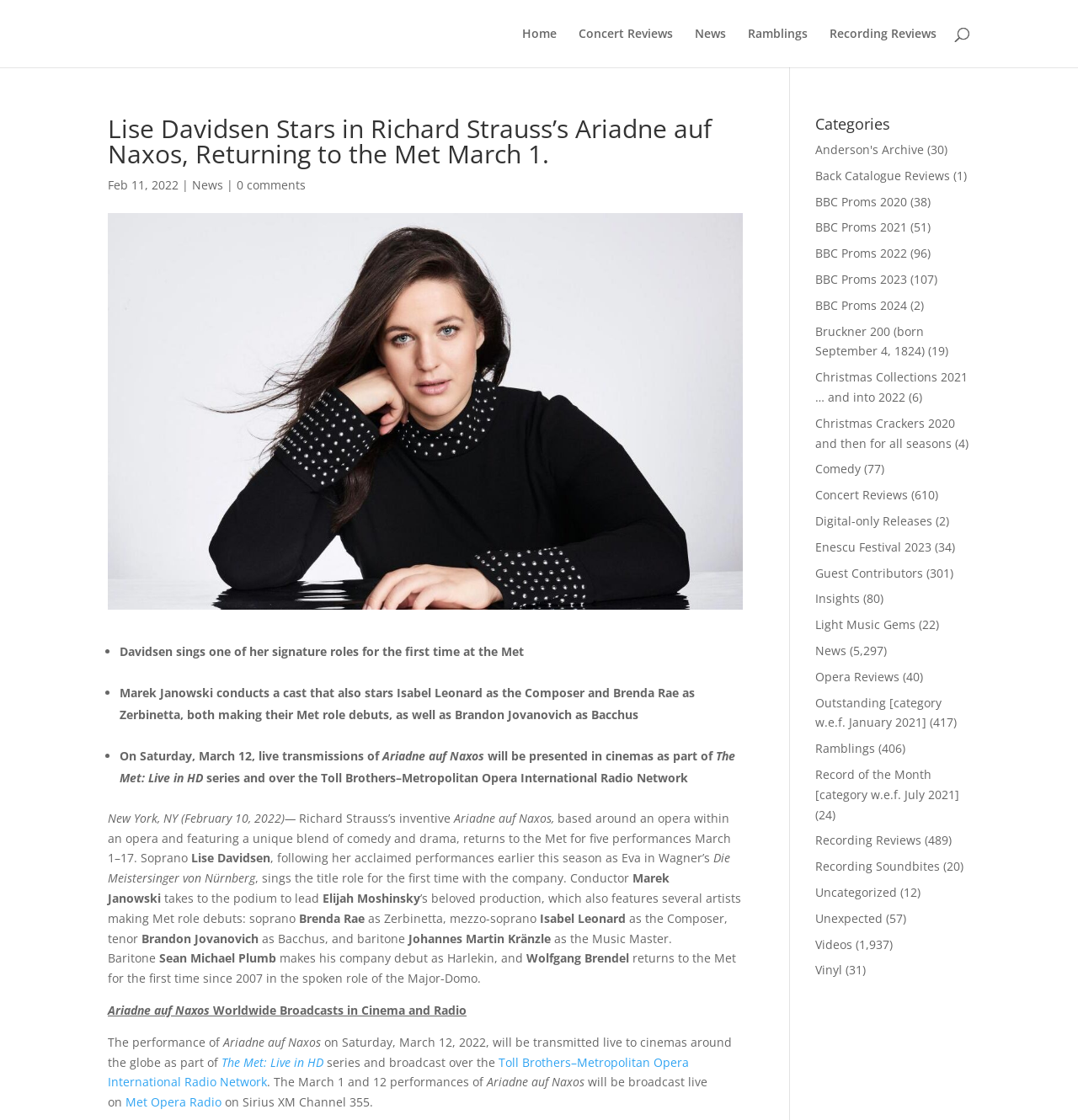Given the element description, predict the bounding box coordinates in the format (top-left x, top-left y, bottom-right x, bottom-right y). Make sure all values are between 0 and 1. Here is the element description: Outstanding [category w.e.f. January 2021]

[0.756, 0.62, 0.874, 0.652]